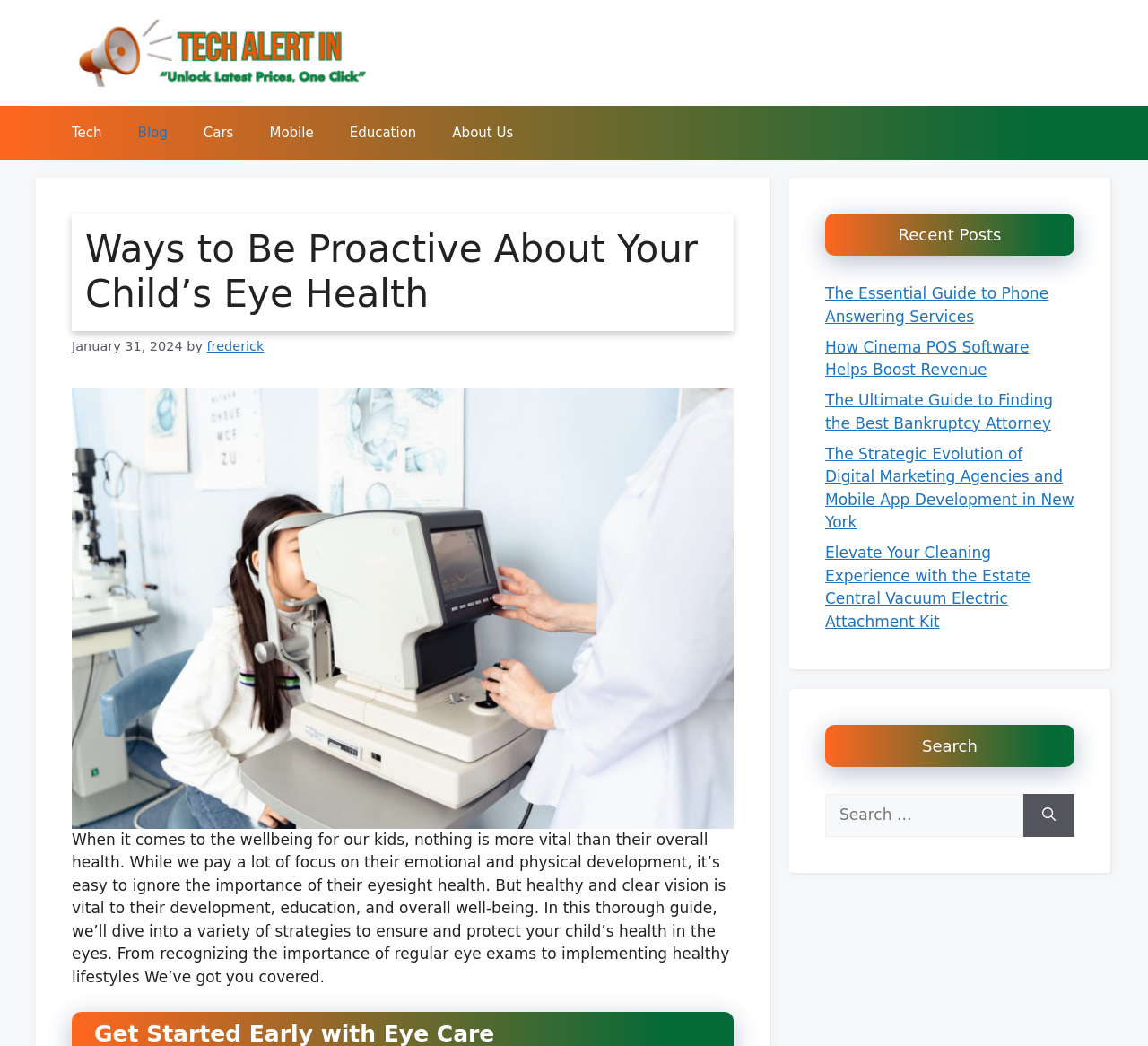Identify the bounding box coordinates of the clickable section necessary to follow the following instruction: "Read the article about 'Ways to Be Proactive About Your Child’s Eye Health'". The coordinates should be presented as four float numbers from 0 to 1, i.e., [left, top, right, bottom].

[0.062, 0.204, 0.639, 0.316]